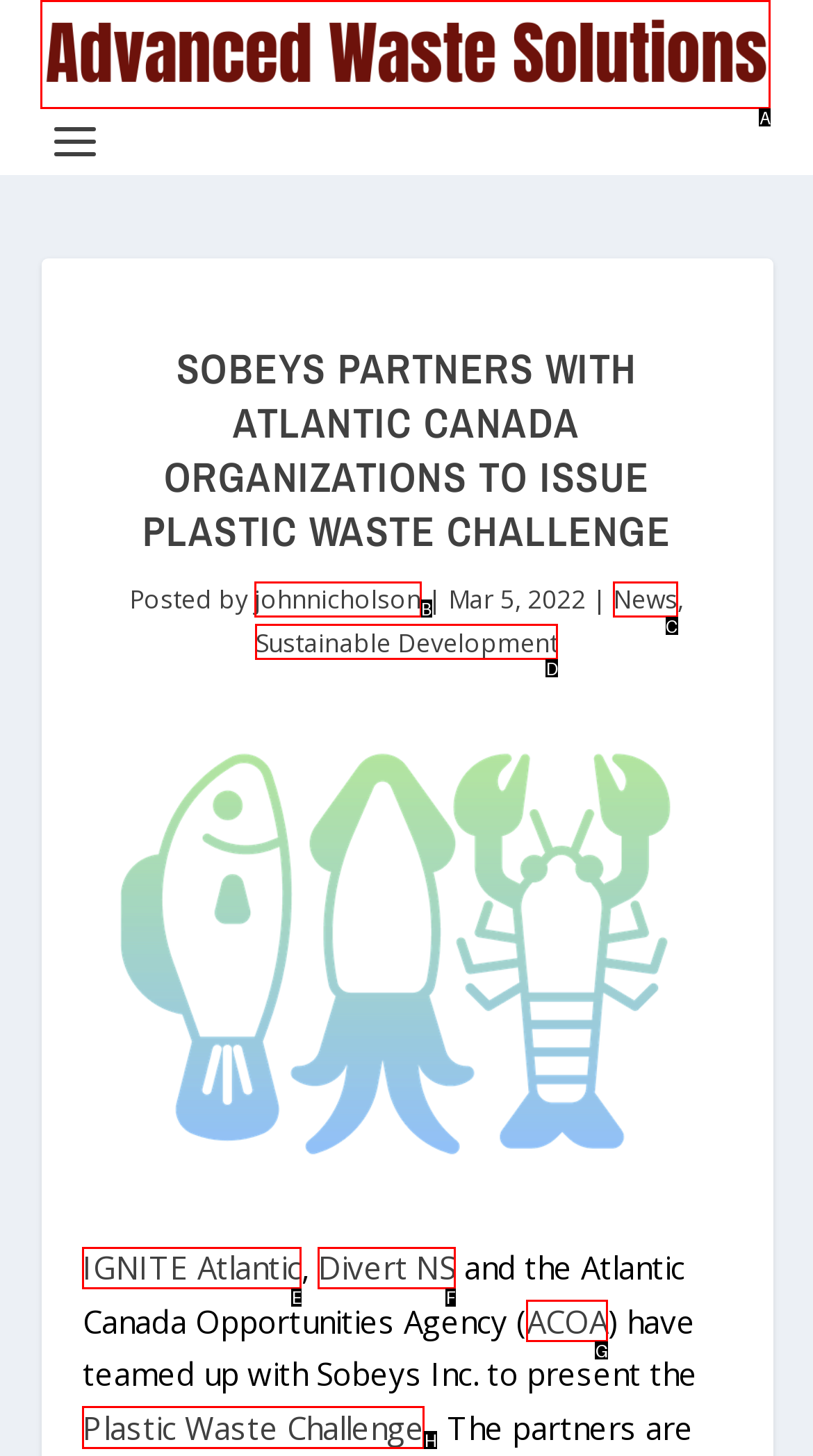Tell me which one HTML element I should click to complete the following instruction: Explore the Plastic Waste Challenge
Answer with the option's letter from the given choices directly.

H